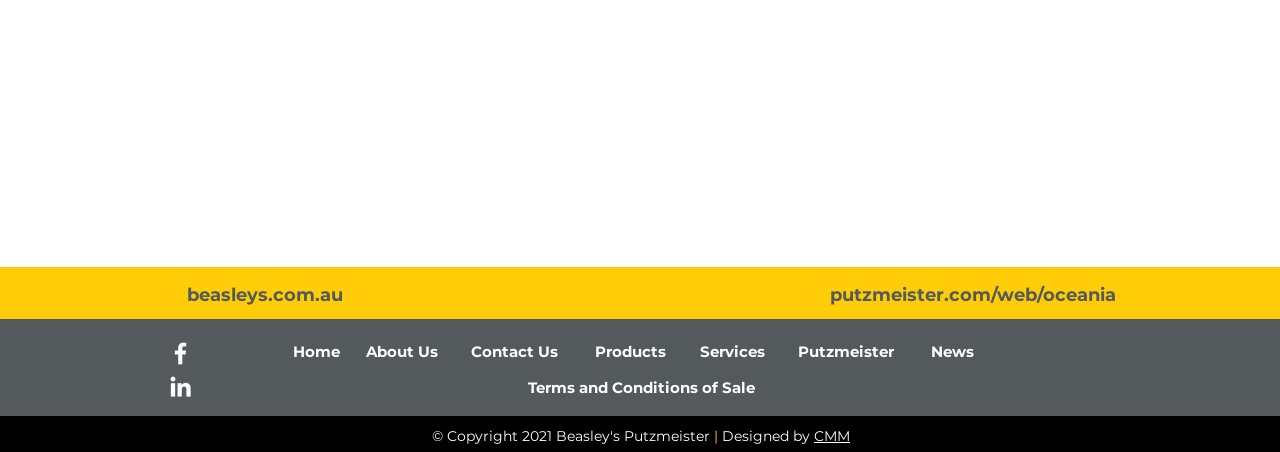Please identify the coordinates of the bounding box that should be clicked to fulfill this instruction: "go to putzmeister.com/web/oceania".

[0.648, 0.628, 0.872, 0.677]